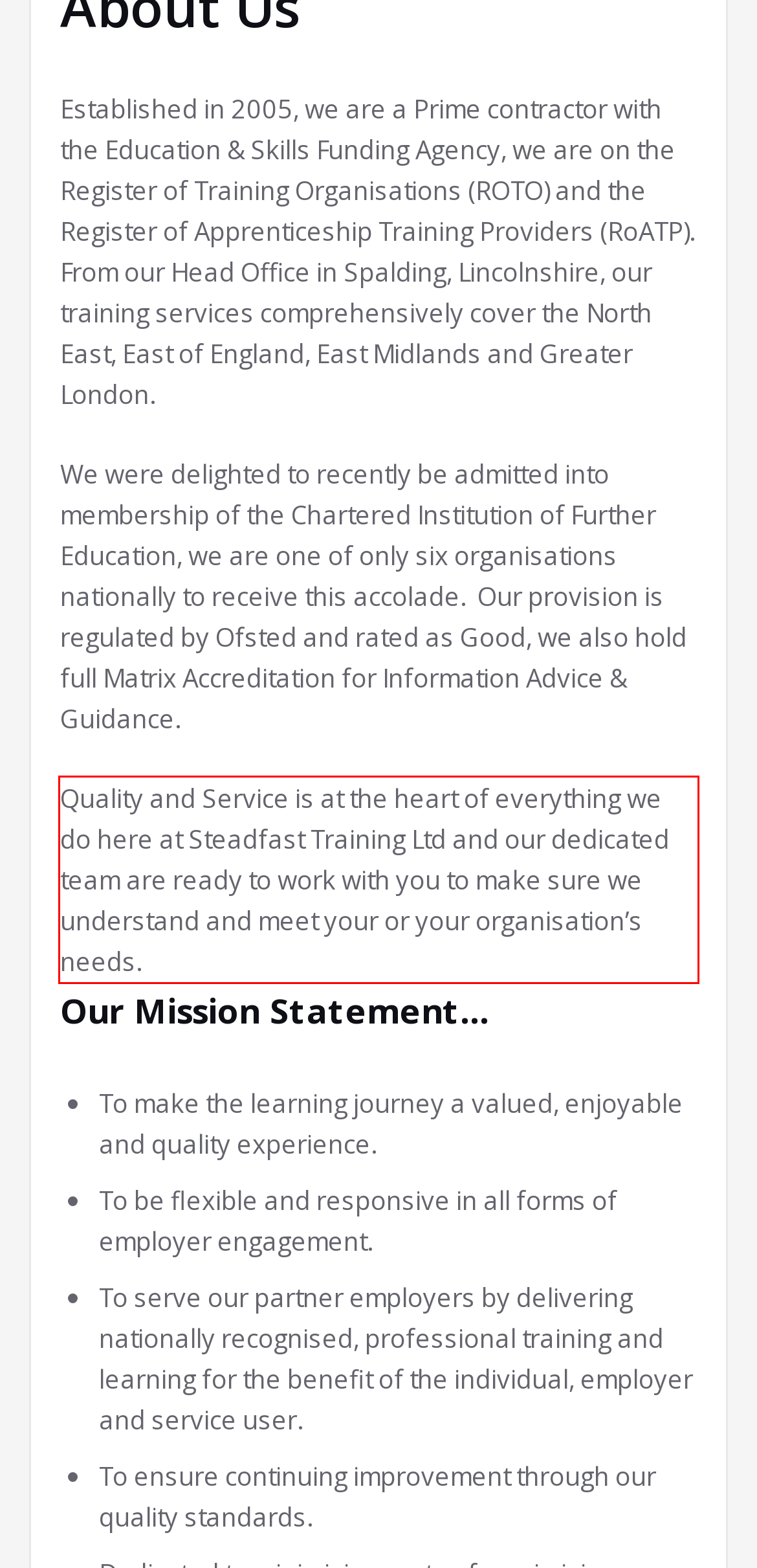Examine the screenshot of the webpage, locate the red bounding box, and generate the text contained within it.

Quality and Service is at the heart of everything we do here at Steadfast Training Ltd and our dedicated team are ready to work with you to make sure we understand and meet your or your organisation’s needs.